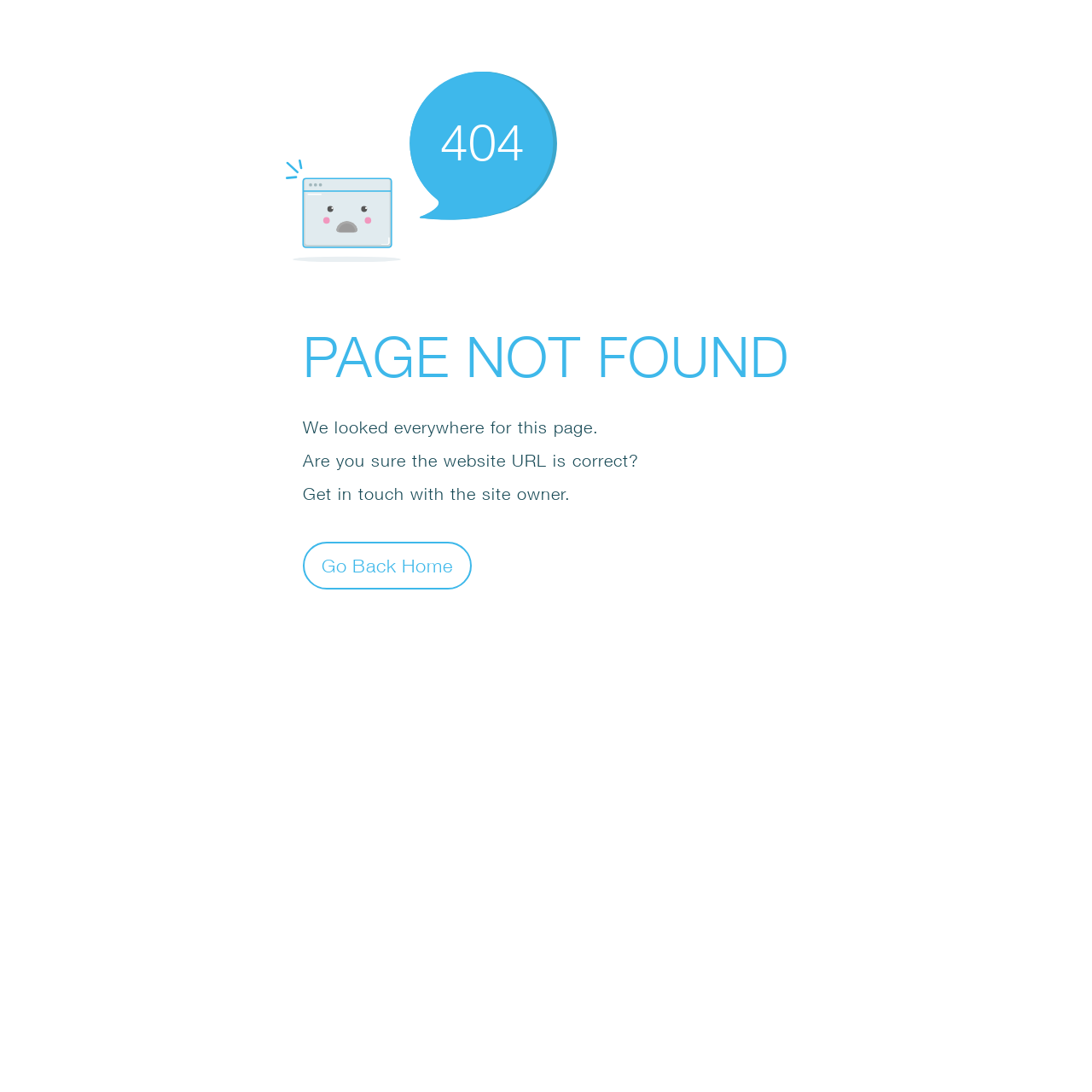Identify the bounding box for the UI element that is described as follows: "Go Back Home".

[0.277, 0.496, 0.432, 0.54]